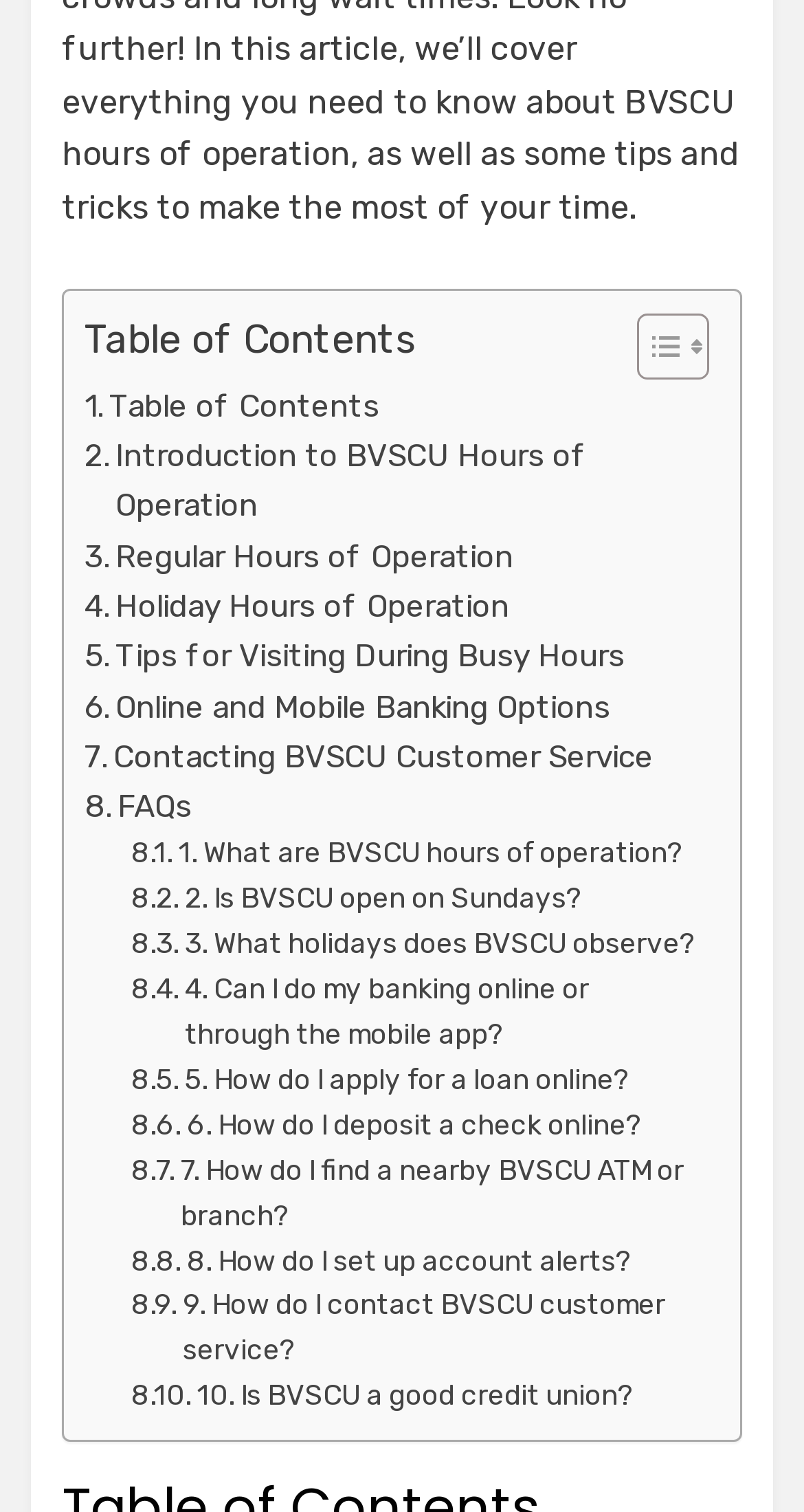Predict the bounding box of the UI element based on the description: "Toggle". The coordinates should be four float numbers between 0 and 1, formatted as [left, top, right, bottom].

[0.754, 0.206, 0.869, 0.252]